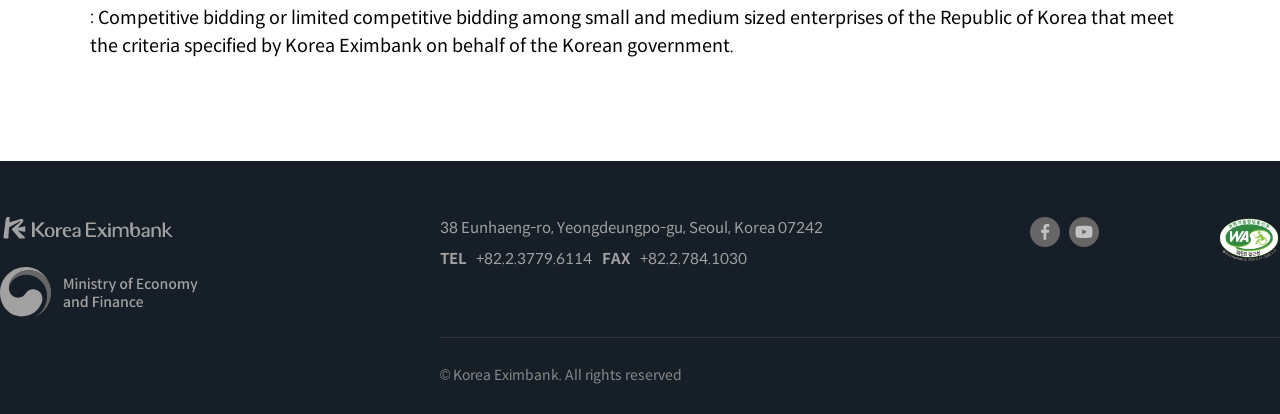What is the name of the bank?
Refer to the image and provide a thorough answer to the question.

The name of the bank can be found in the heading 'Korea Eximbank Ministry of Strategy and Finance' and also as a link with an image of the bank's logo.